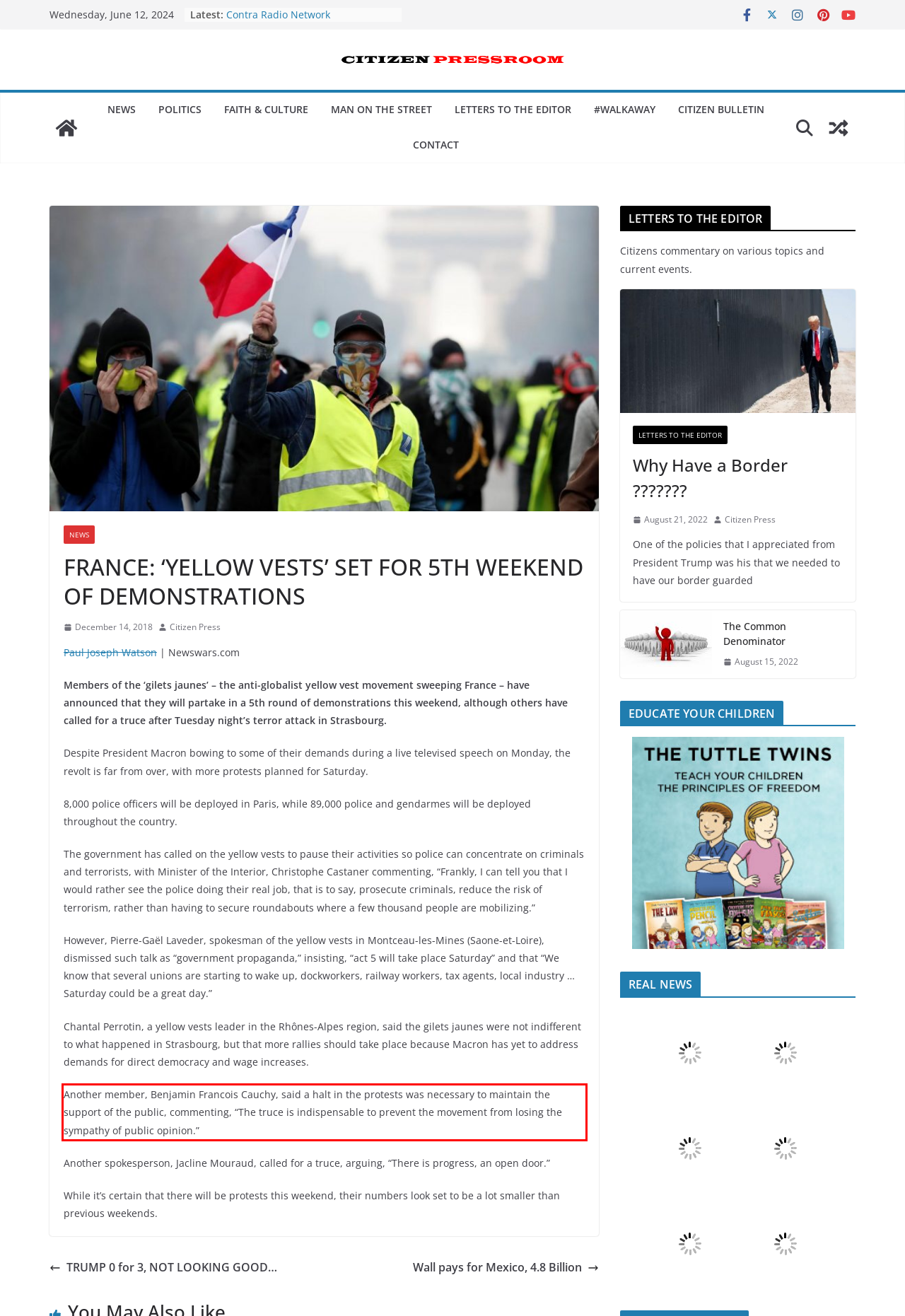From the given screenshot of a webpage, identify the red bounding box and extract the text content within it.

Another member, Benjamin Francois Cauchy, said a halt in the protests was necessary to maintain the support of the public, commenting, “The truce is indispensable to prevent the movement from losing the sympathy of public opinion.”